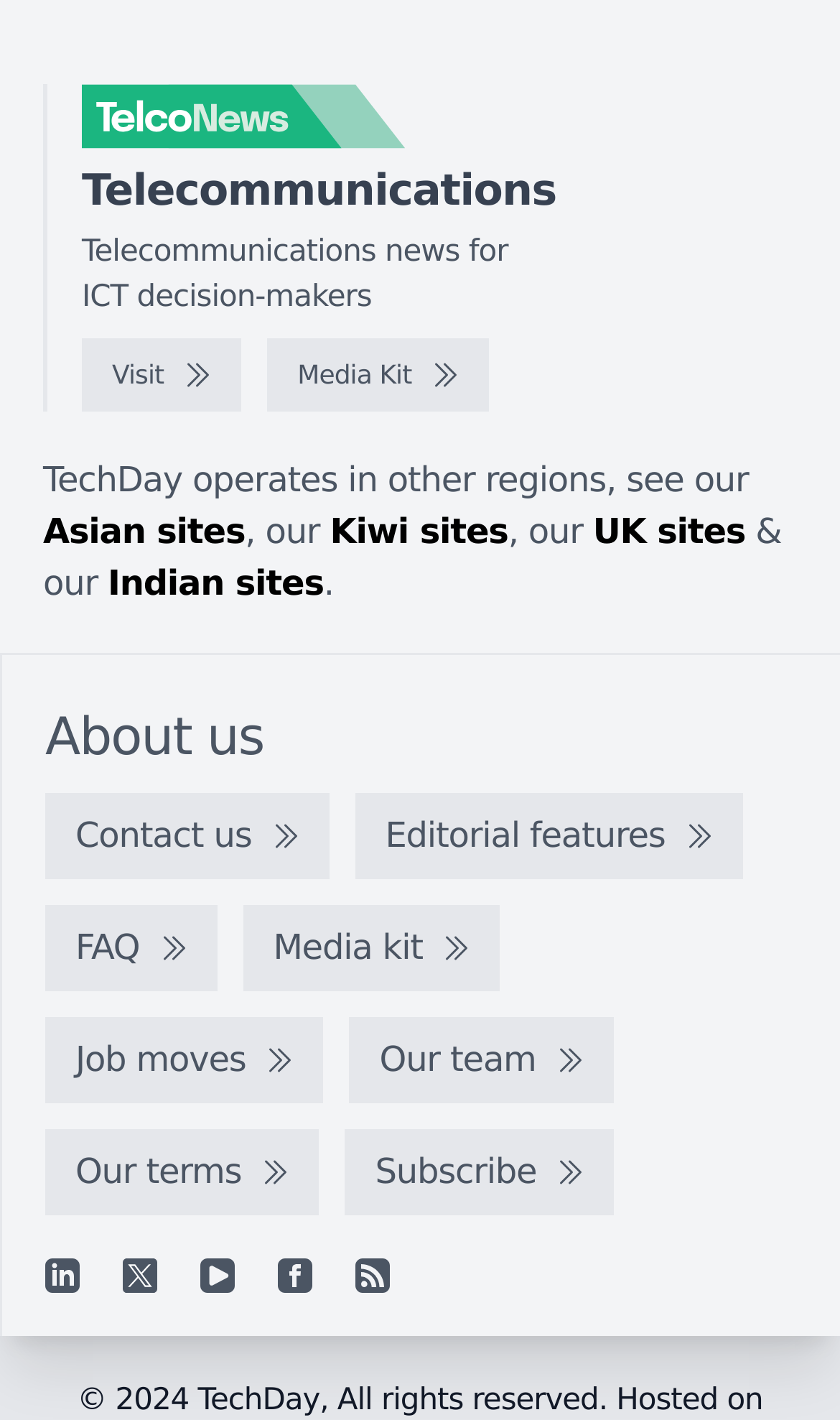Please find the bounding box coordinates in the format (top-left x, top-left y, bottom-right x, bottom-right y) for the given element description. Ensure the coordinates are floating point numbers between 0 and 1. Description: aria-label="Facebook"

[0.331, 0.887, 0.372, 0.911]